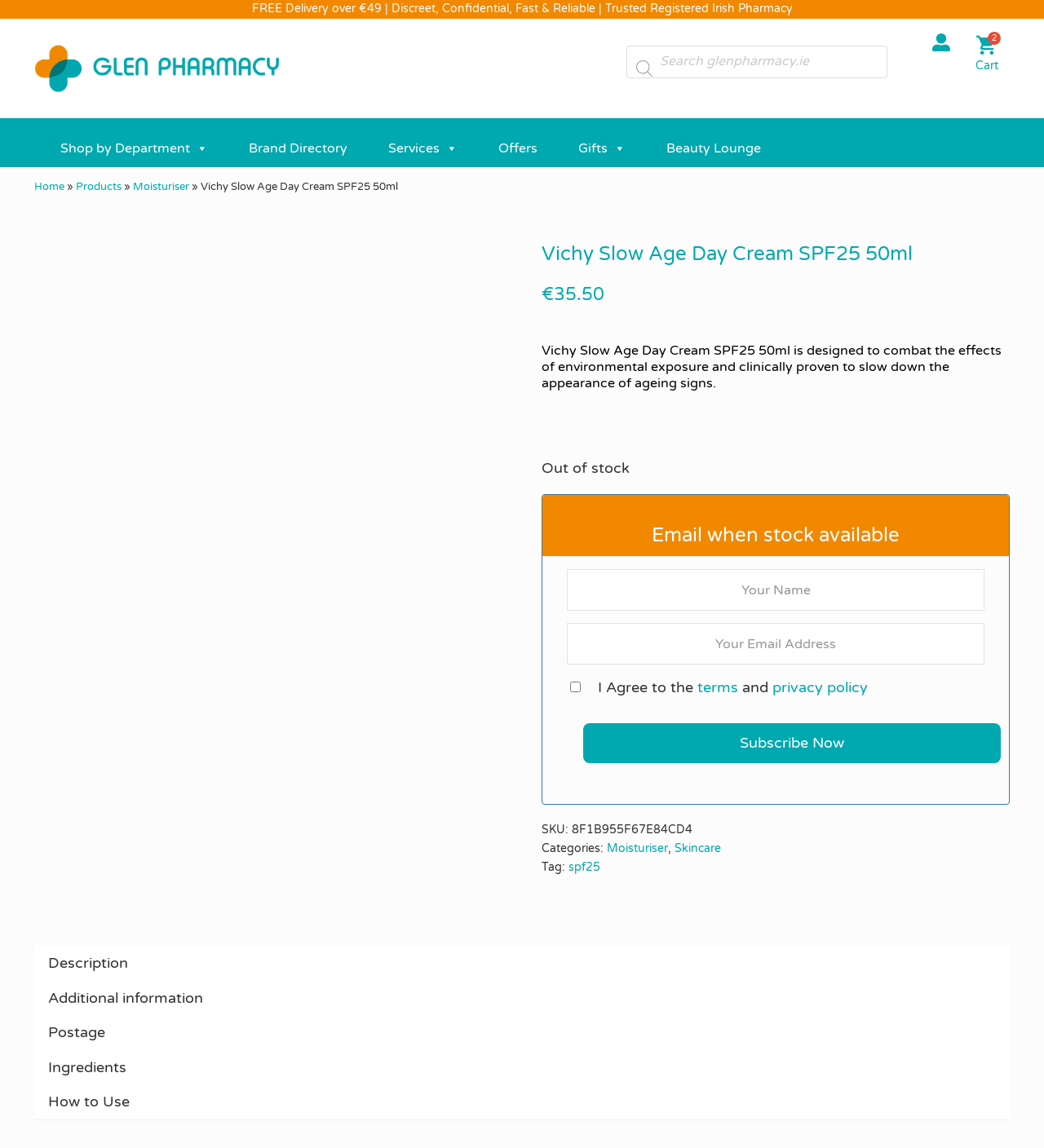Locate the bounding box coordinates of the area that needs to be clicked to fulfill the following instruction: "Explore moisturiser products". The coordinates should be in the format of four float numbers between 0 and 1, namely [left, top, right, bottom].

[0.127, 0.157, 0.181, 0.168]